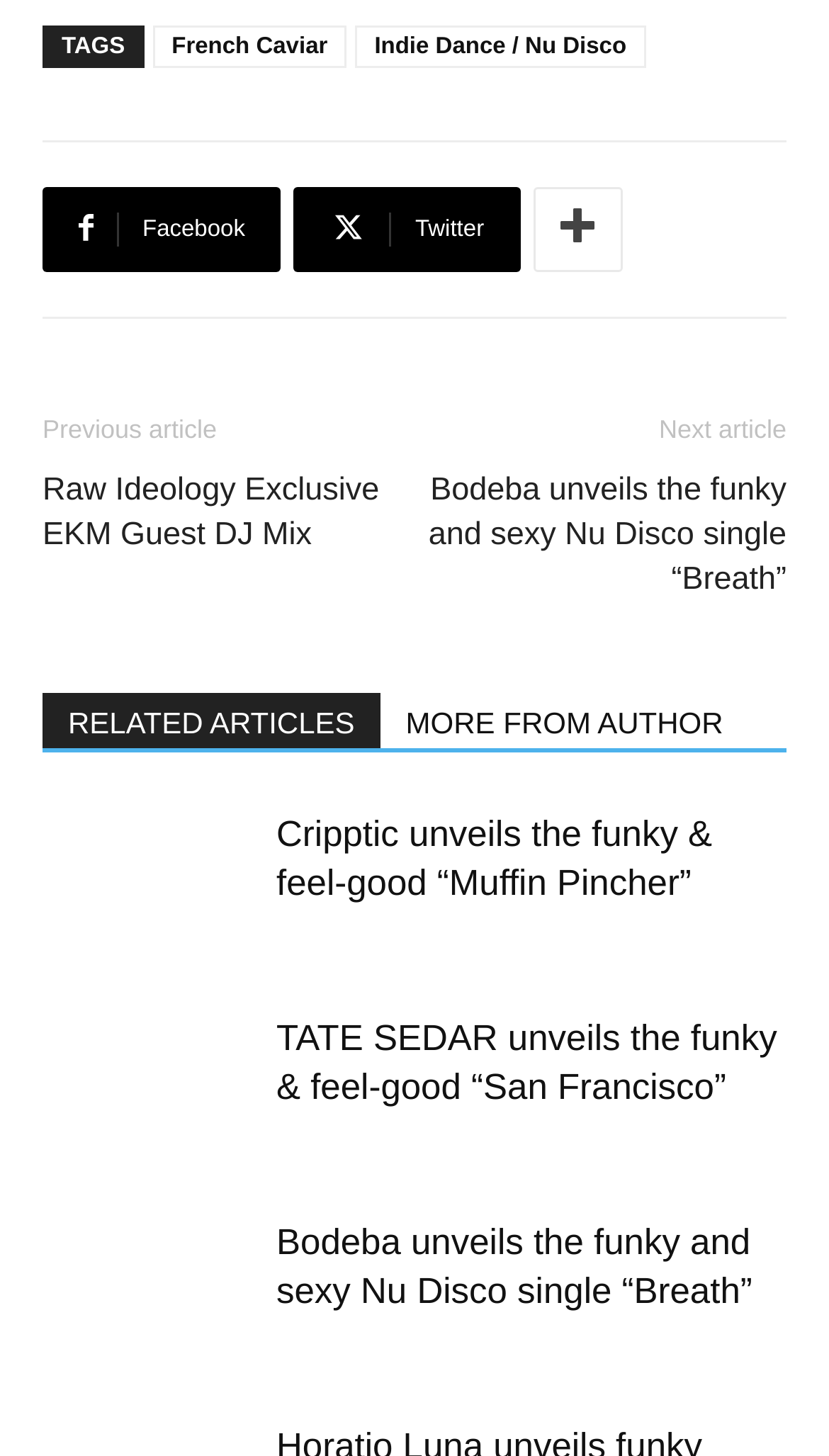Specify the bounding box coordinates of the area that needs to be clicked to achieve the following instruction: "Click on the Facebook link".

[0.051, 0.129, 0.339, 0.187]